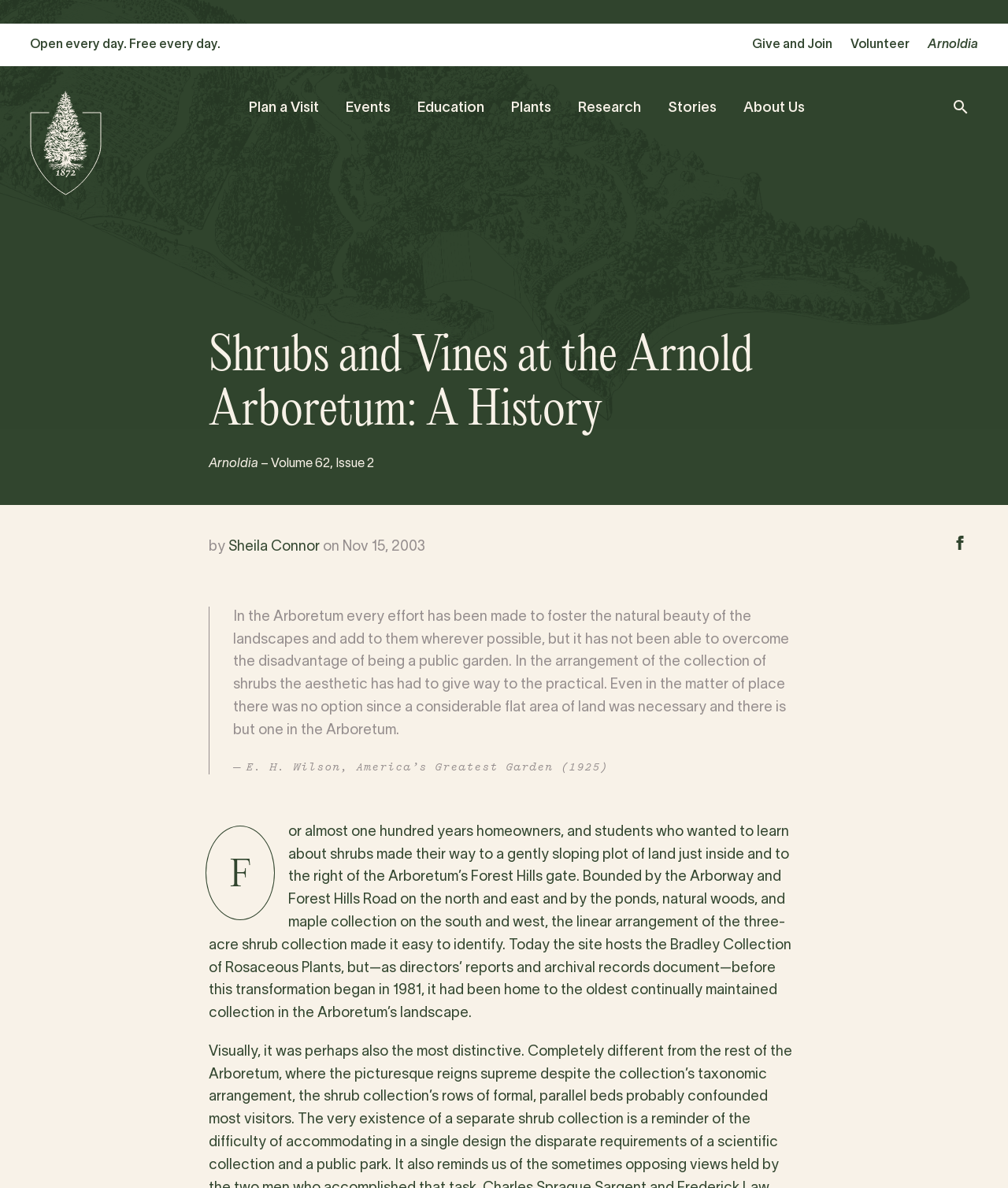Respond to the question below with a single word or phrase:
What is the topic of the article?

Shrubs and Vines